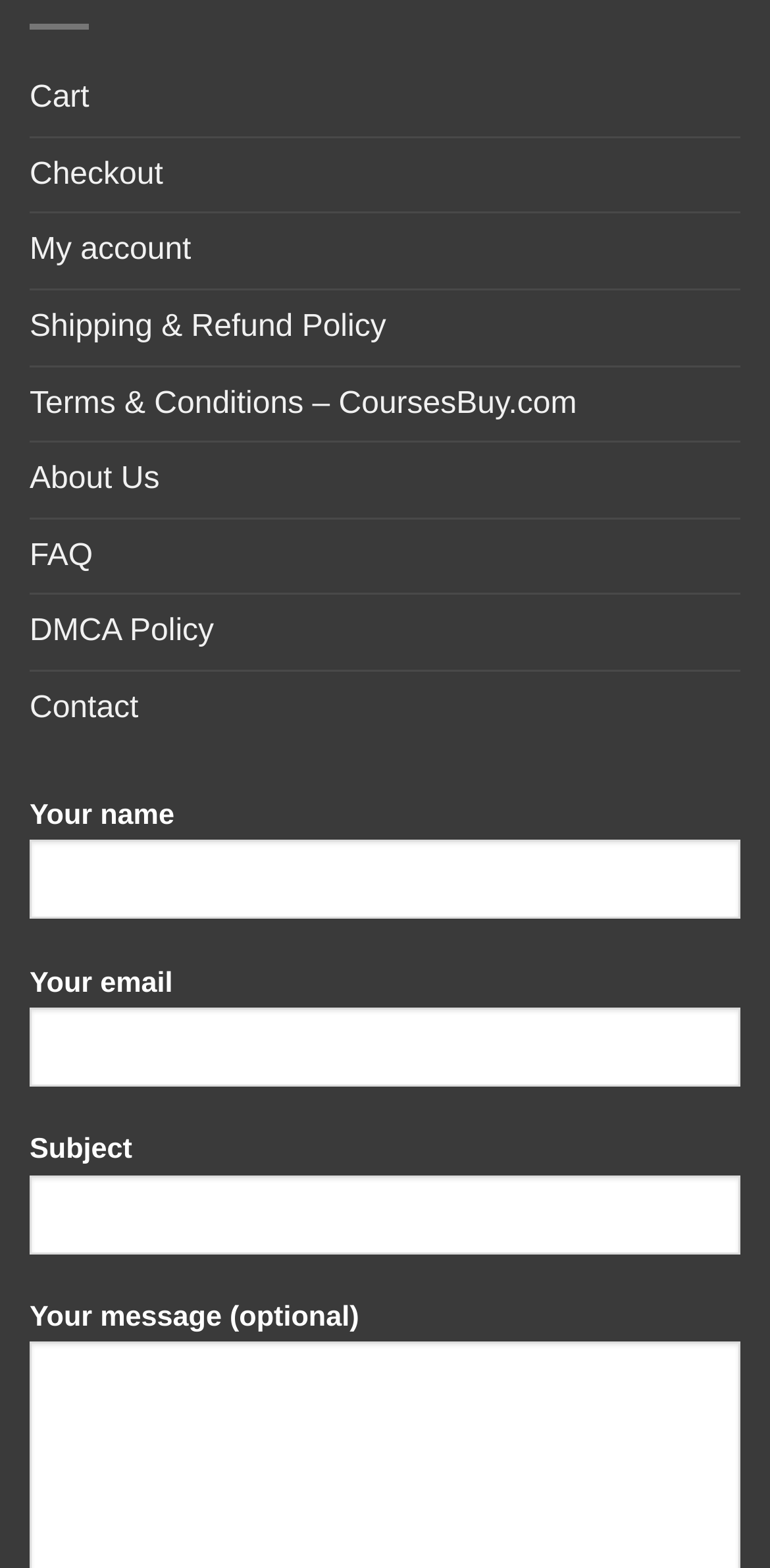What is the position of the 'Contact' link in the top navigation bar? Observe the screenshot and provide a one-word or short phrase answer.

Last